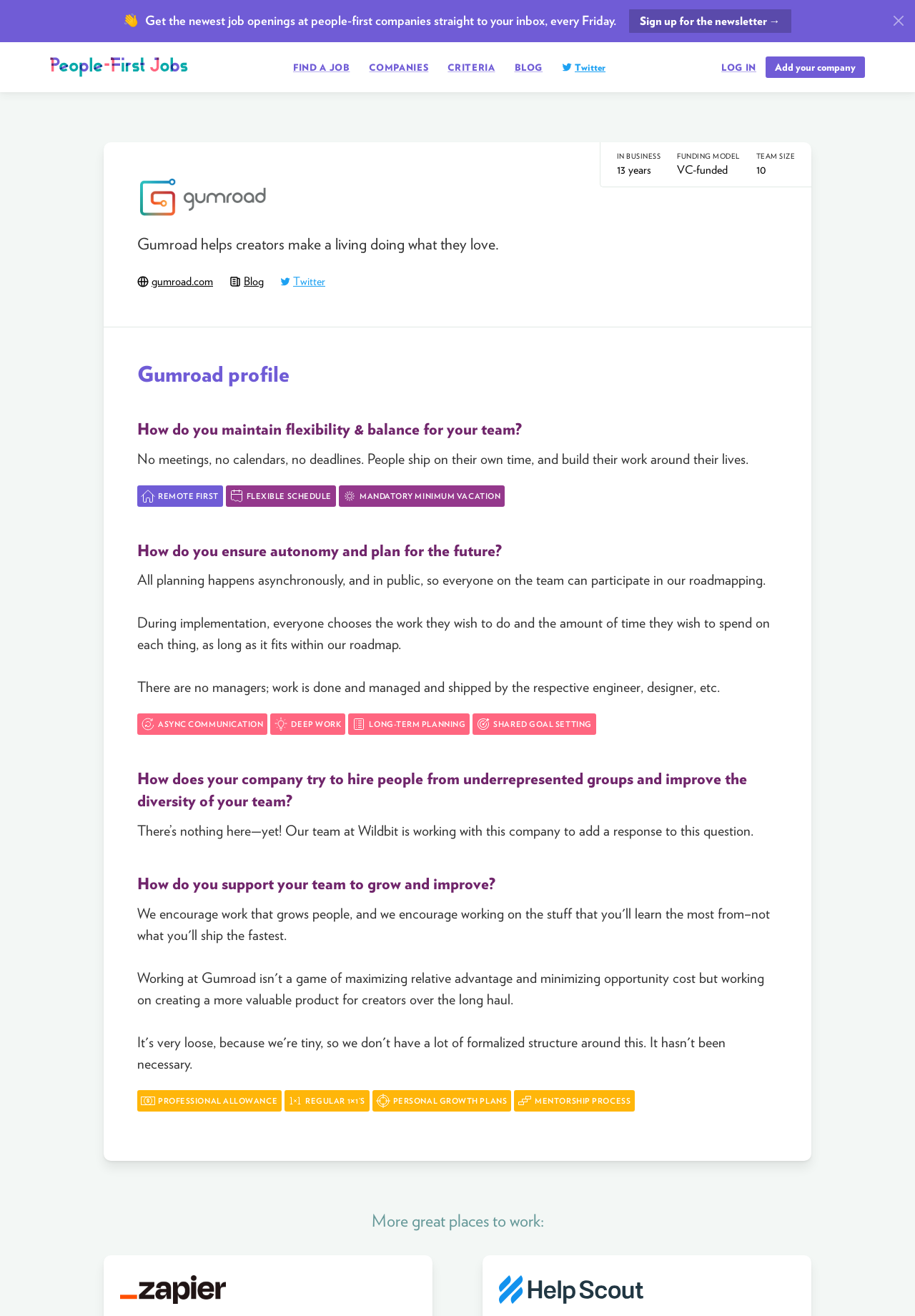Bounding box coordinates are specified in the format (top-left x, top-left y, bottom-right x, bottom-right y). All values are floating point numbers bounded between 0 and 1. Please provide the bounding box coordinate of the region this sentence describes: gumroad.com

[0.15, 0.209, 0.233, 0.219]